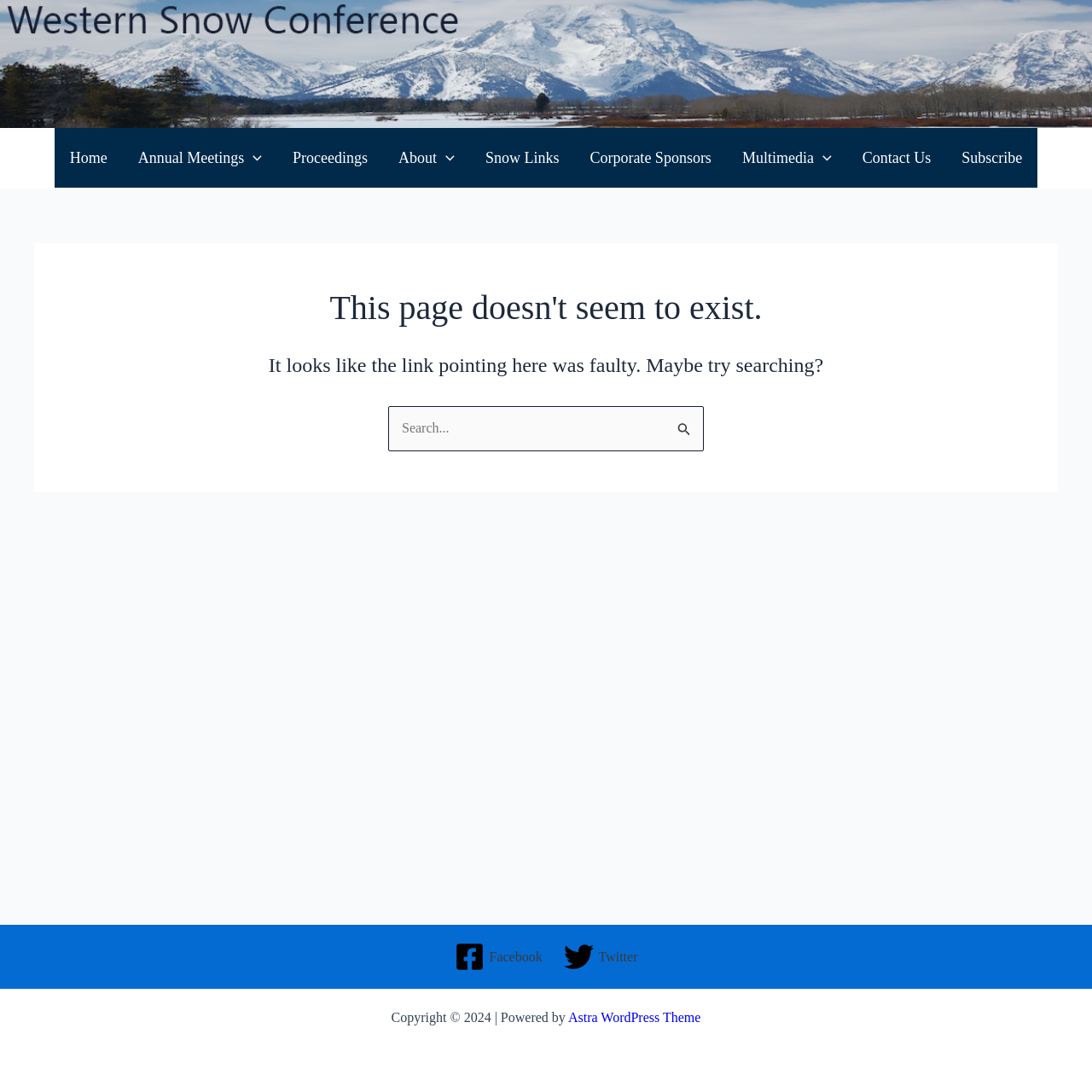What is the main error message on this page?
Kindly offer a detailed explanation using the data available in the image.

The main error message on this page is 'This page doesn't seem to exist.' which is indicated by the heading element with text 'This page doesn't seem to exist.' located at the top of the page.